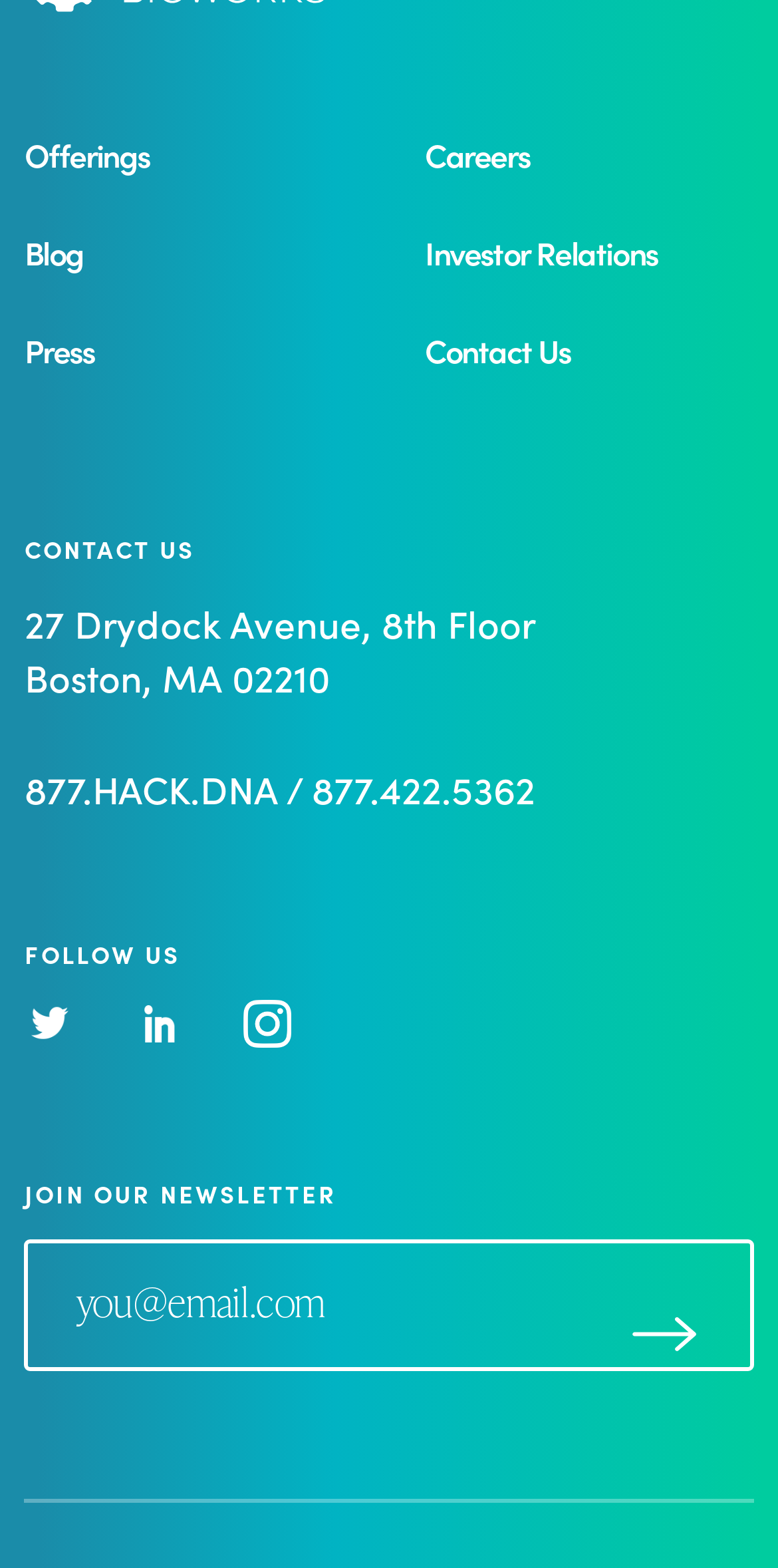Pinpoint the bounding box coordinates of the clickable area needed to execute the instruction: "Follow on Twitter". The coordinates should be specified as four float numbers between 0 and 1, i.e., [left, top, right, bottom].

[0.031, 0.638, 0.093, 0.668]